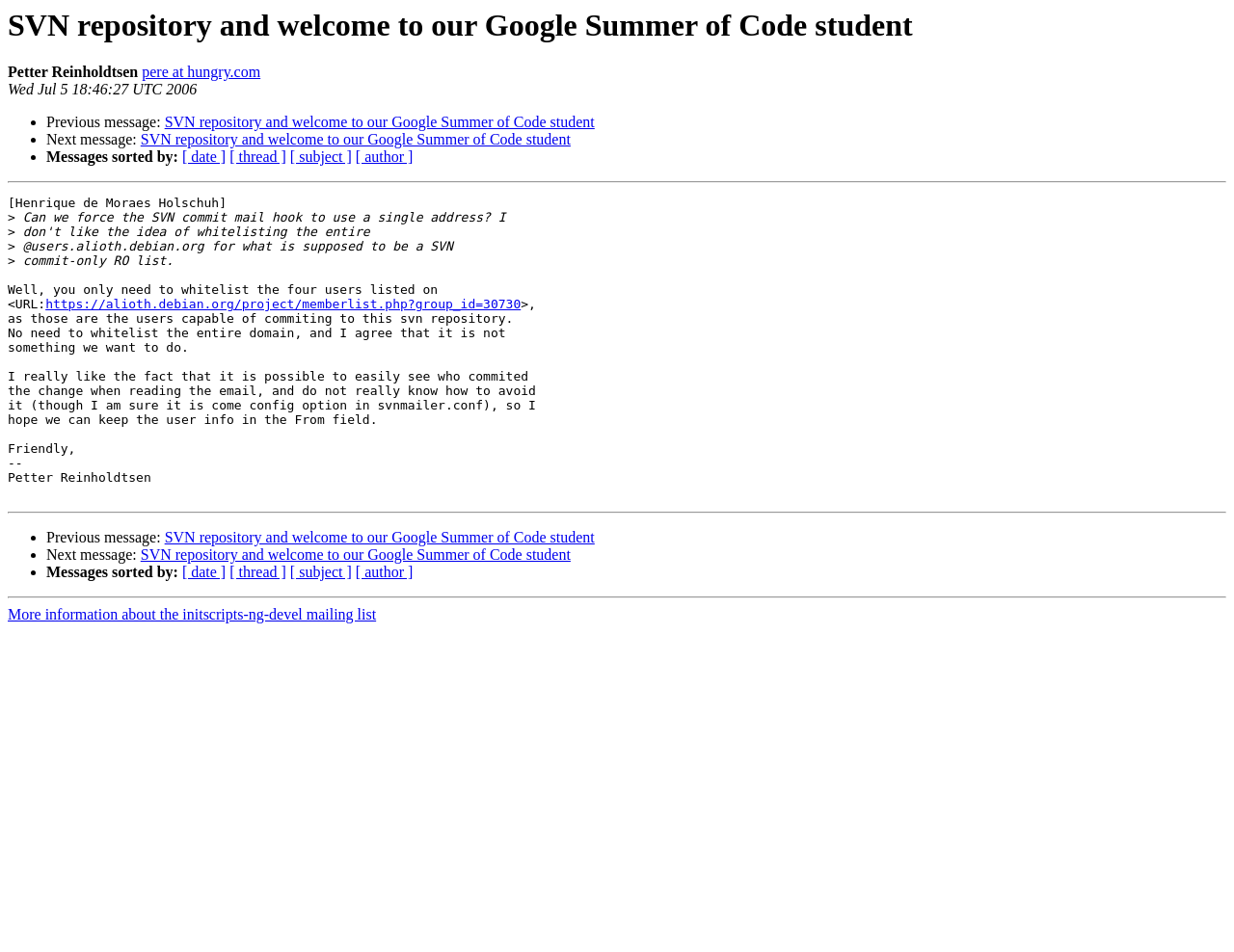Please mark the clickable region by giving the bounding box coordinates needed to complete this instruction: "View previous message".

[0.133, 0.12, 0.482, 0.137]